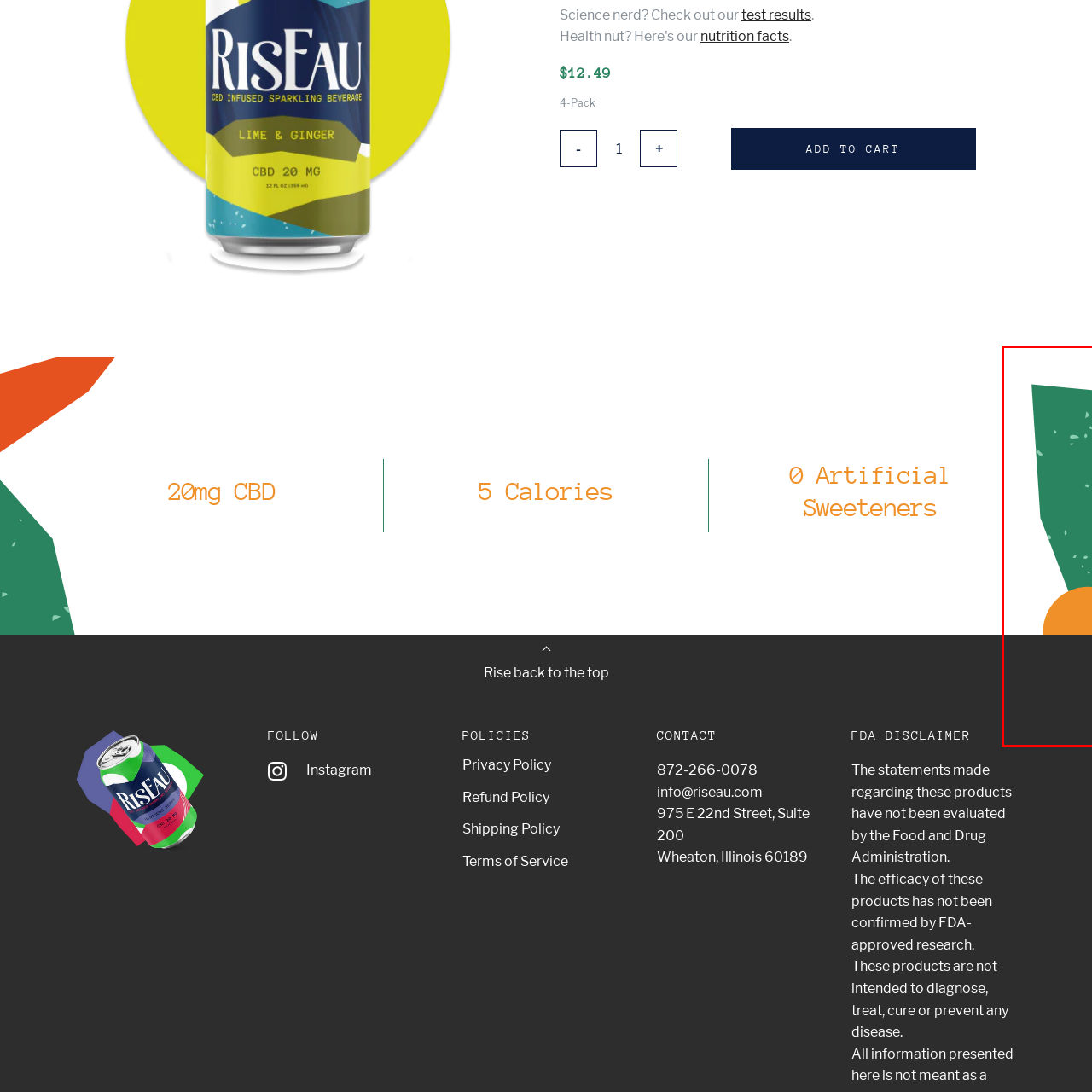View the portion of the image inside the red box and respond to the question with a succinct word or phrase: What is the background color of the composition?

Teal